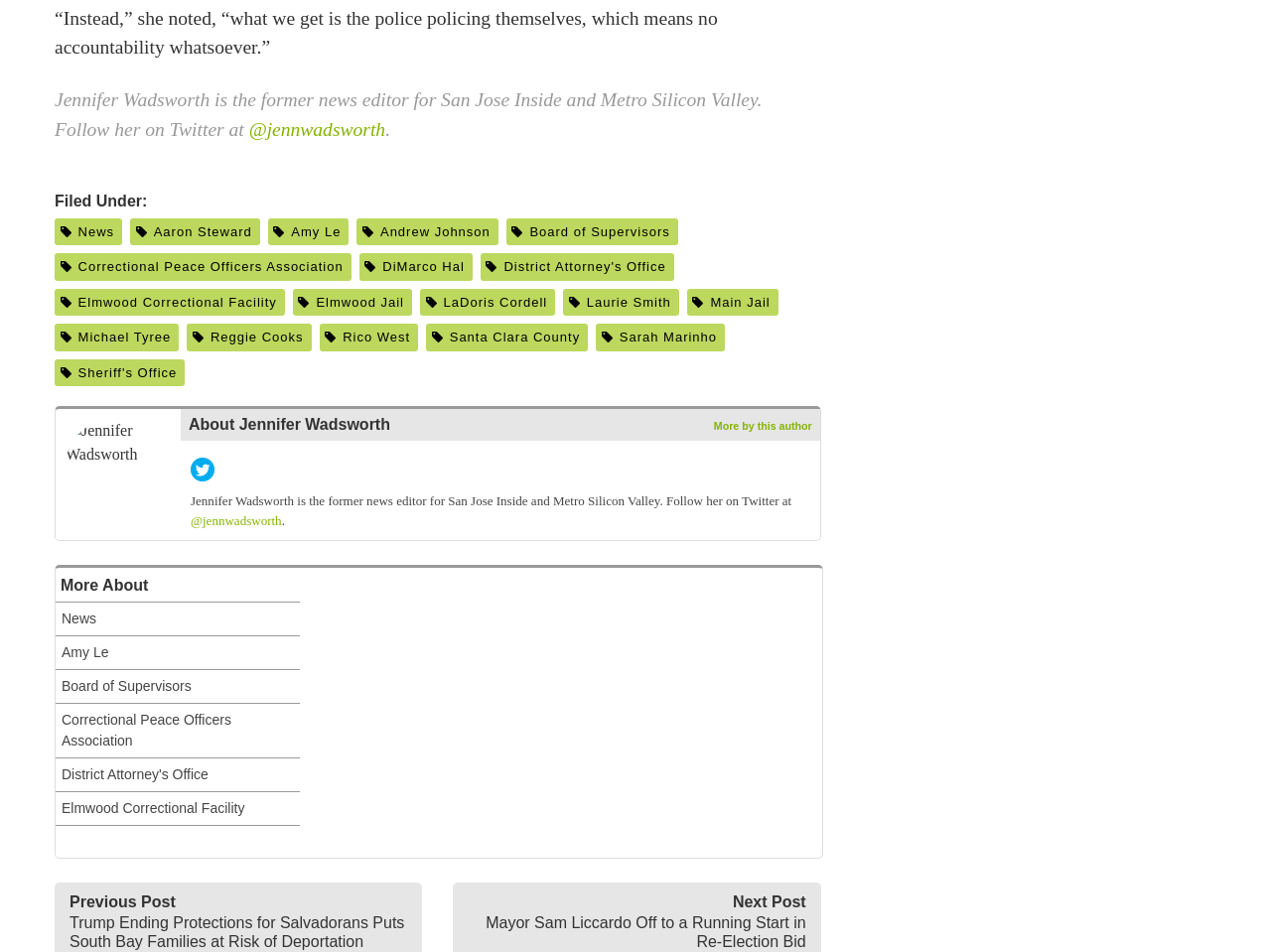Answer succinctly with a single word or phrase:
What categories are listed in the footer?

RNews, RAaron Steward, etc.